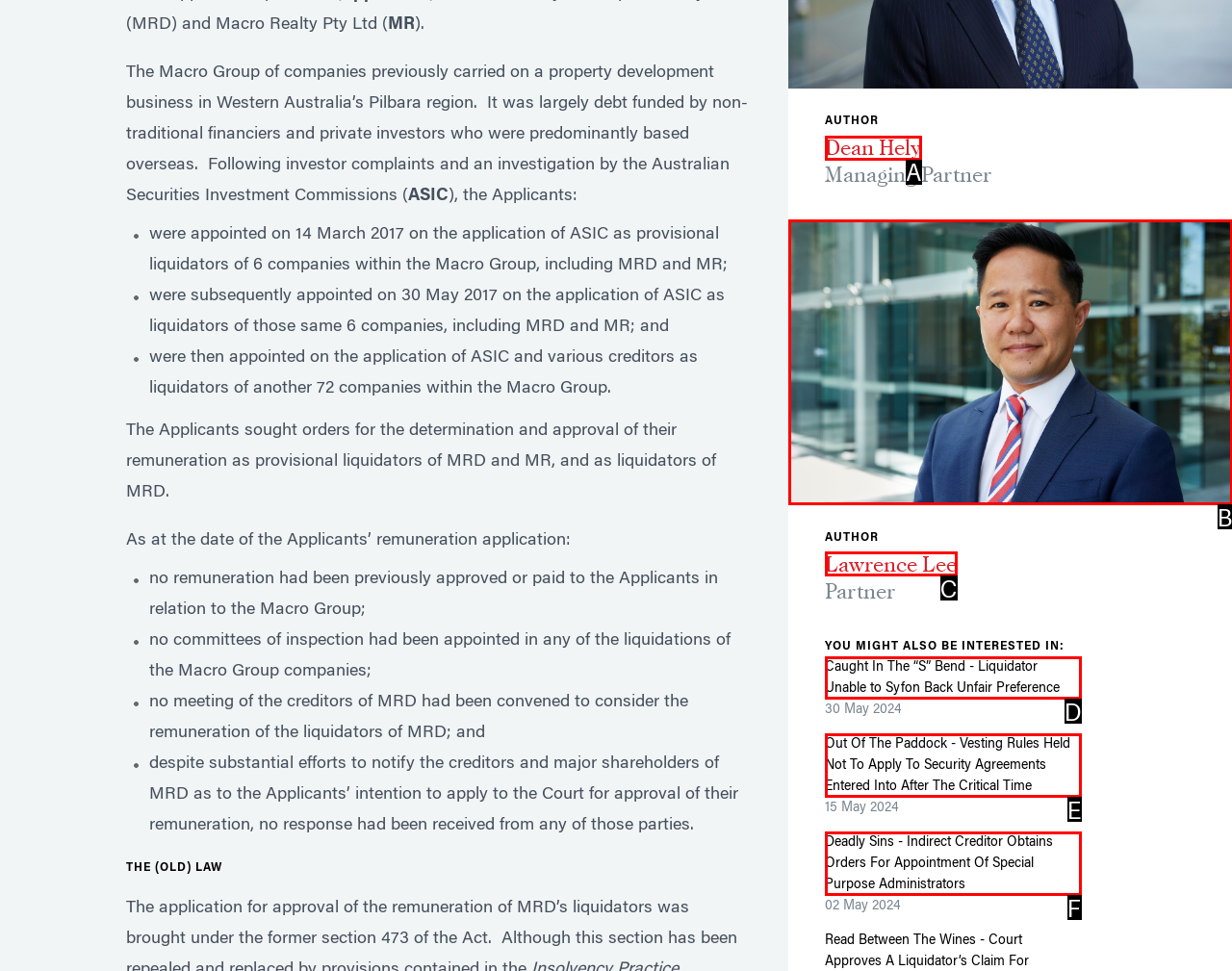Find the UI element described as: Dean Hely
Reply with the letter of the appropriate option.

A